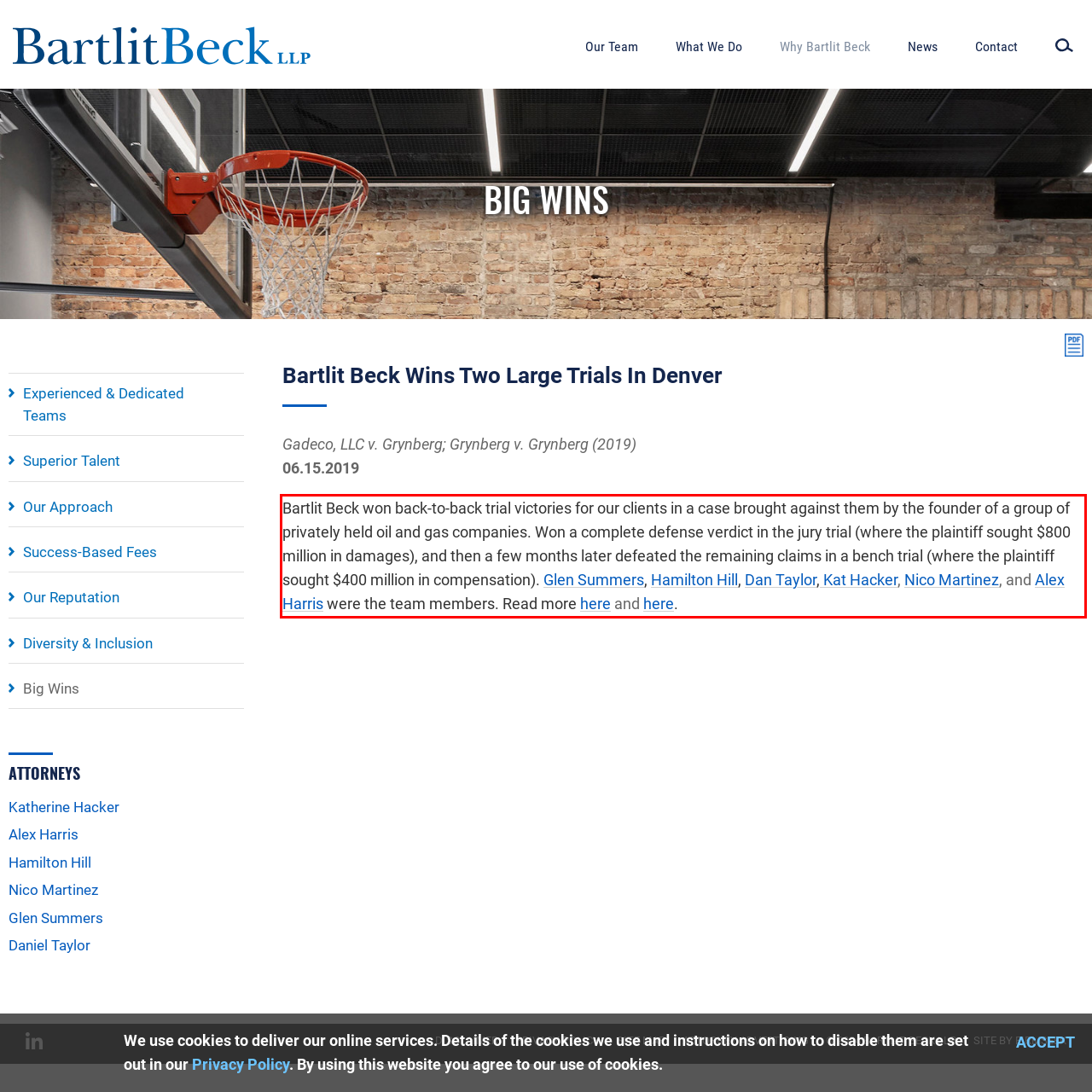View the screenshot of the webpage and identify the UI element surrounded by a red bounding box. Extract the text contained within this red bounding box.

Bartlit Beck won back-to-back trial victories for our clients in a case brought against them by the founder of a group of privately held oil and gas companies. Won a complete defense verdict in the jury trial (where the plaintiff sought $800 million in damages), and then a few months later defeated the remaining claims in a bench trial (where the plaintiff sought $400 million in compensation). Glen Summers, Hamilton Hill, Dan Taylor, Kat Hacker, Nico Martinez, and Alex Harris were the team members. Read more here and here.